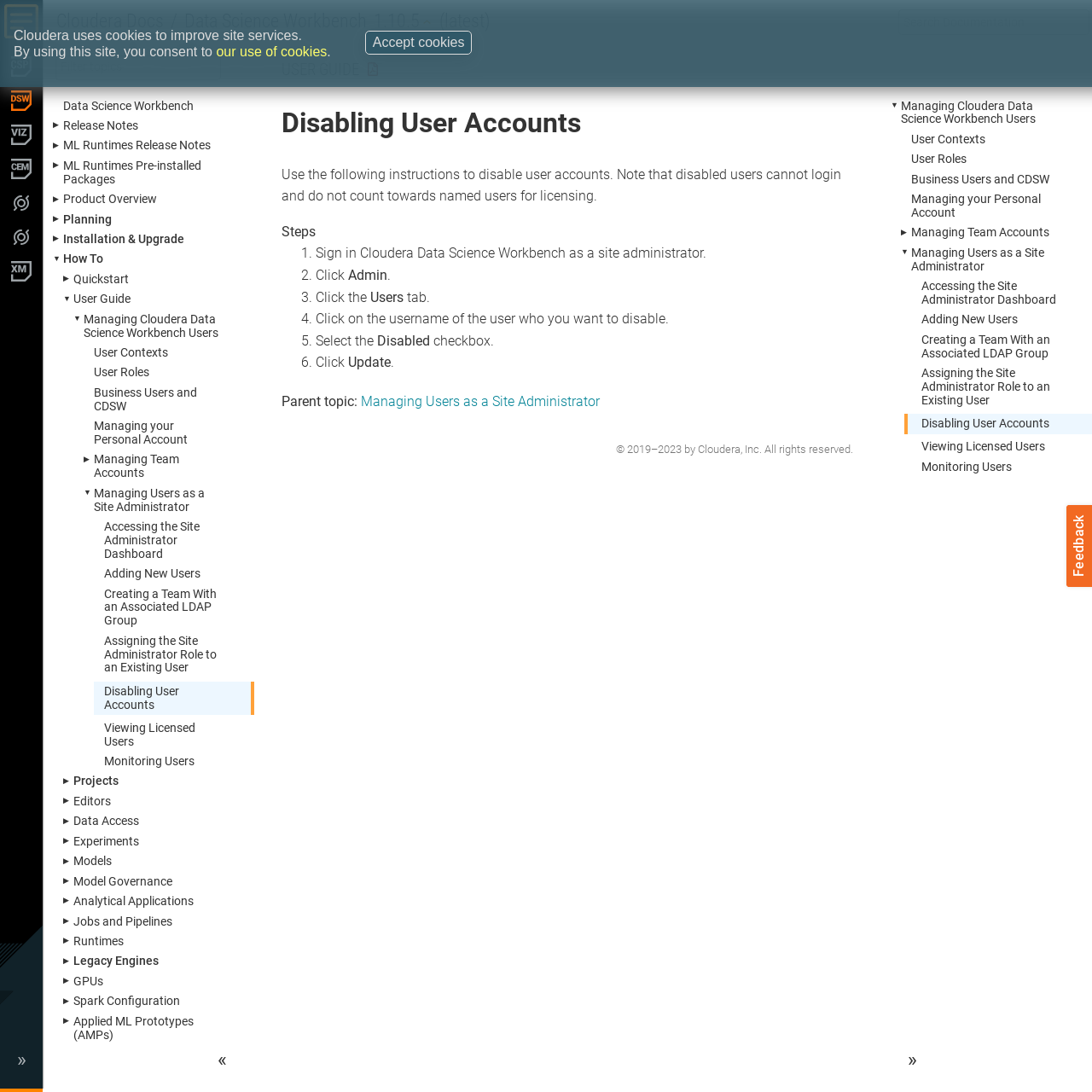Identify the bounding box coordinates of the element to click to follow this instruction: 'Click on 'Disabling User Accounts''. Ensure the coordinates are four float values between 0 and 1, provided as [left, top, right, bottom].

[0.096, 0.626, 0.164, 0.652]